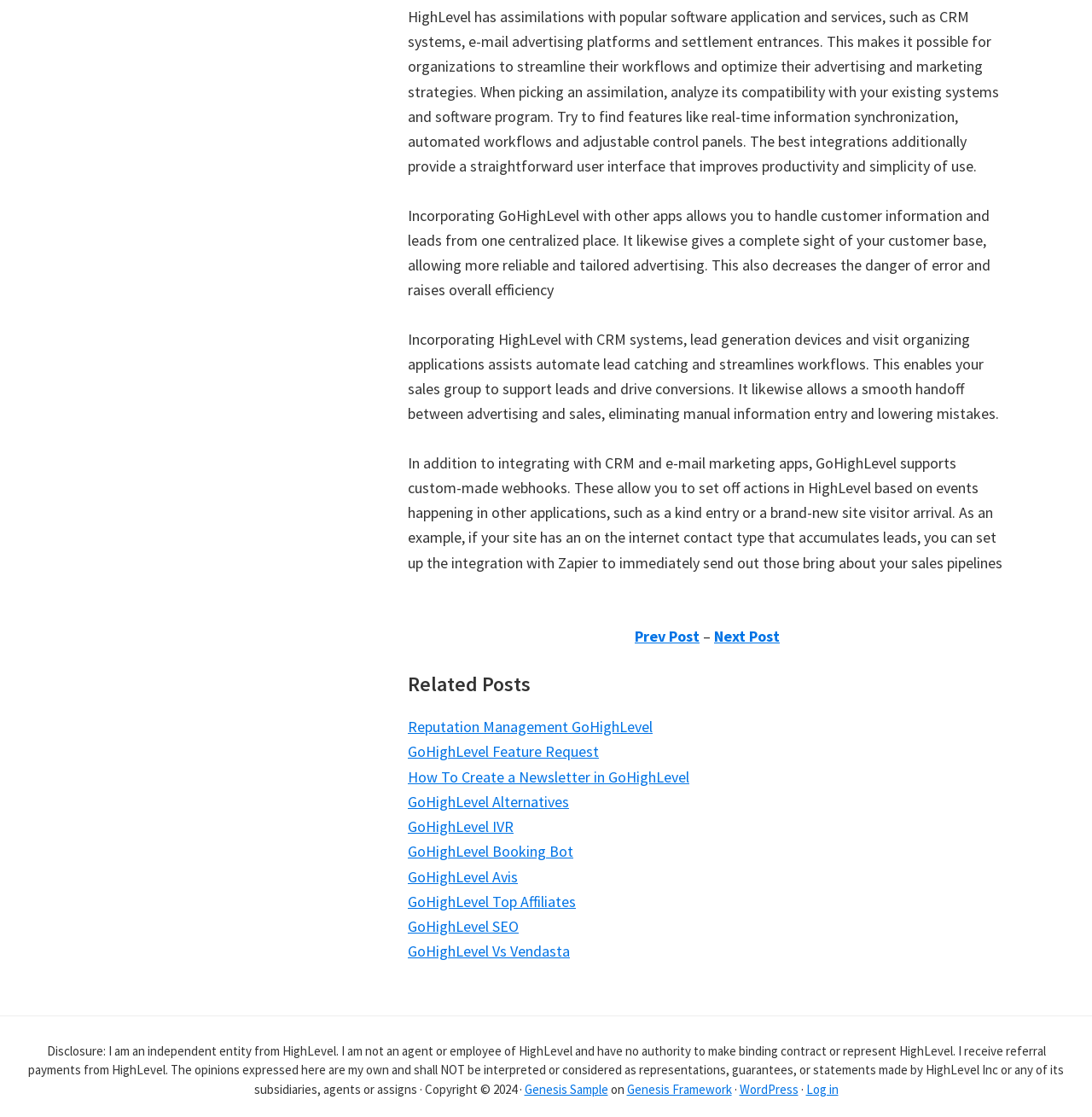Please locate the bounding box coordinates of the element's region that needs to be clicked to follow the instruction: "Click on 'Genesis Framework'". The bounding box coordinates should be provided as four float numbers between 0 and 1, i.e., [left, top, right, bottom].

[0.574, 0.968, 0.67, 0.982]